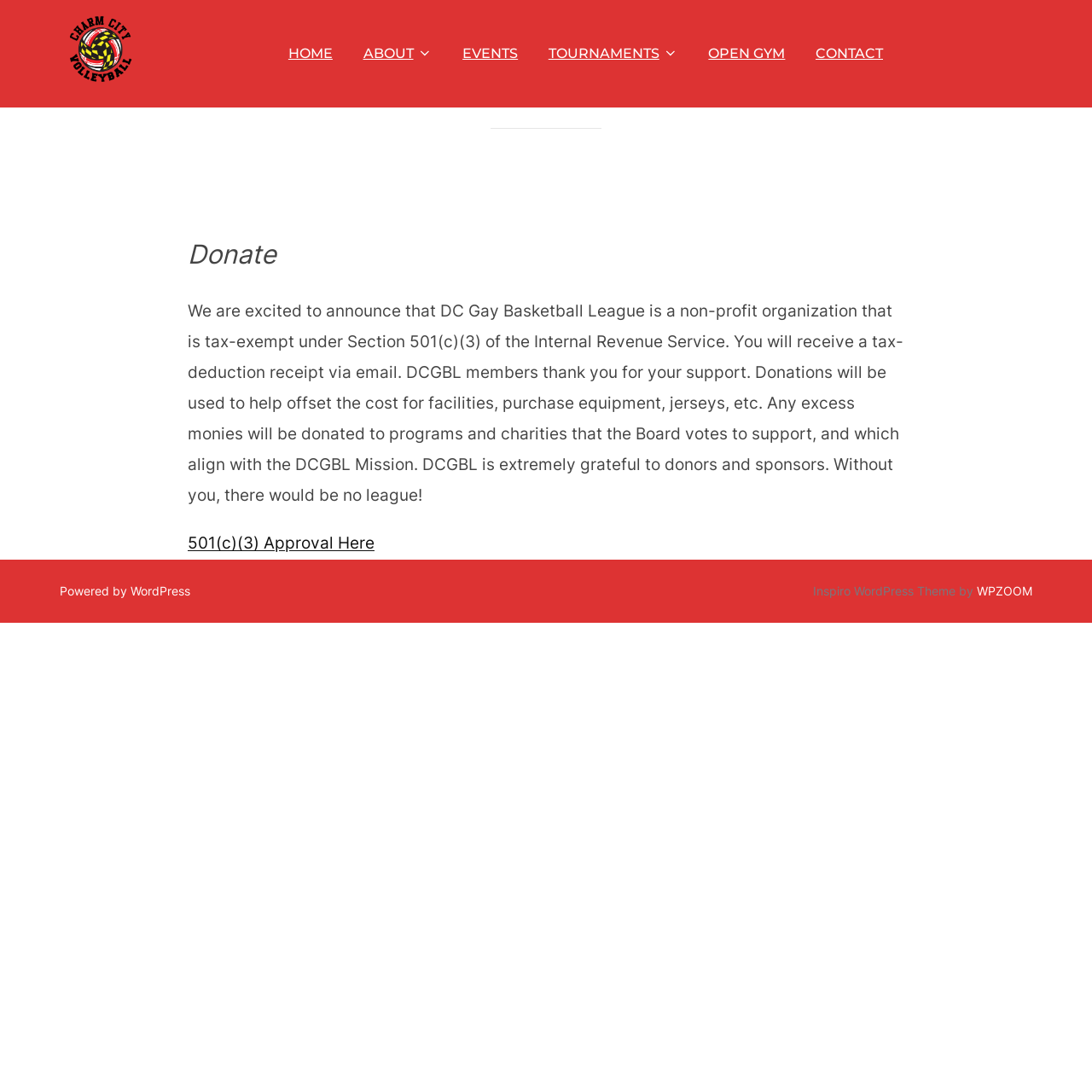Please answer the following question as detailed as possible based on the image: 
What is the name of the WordPress theme used?

At the bottom of the webpage, it is mentioned that the website is powered by WordPress and uses the Inspiro WordPress Theme by WPZOOM.